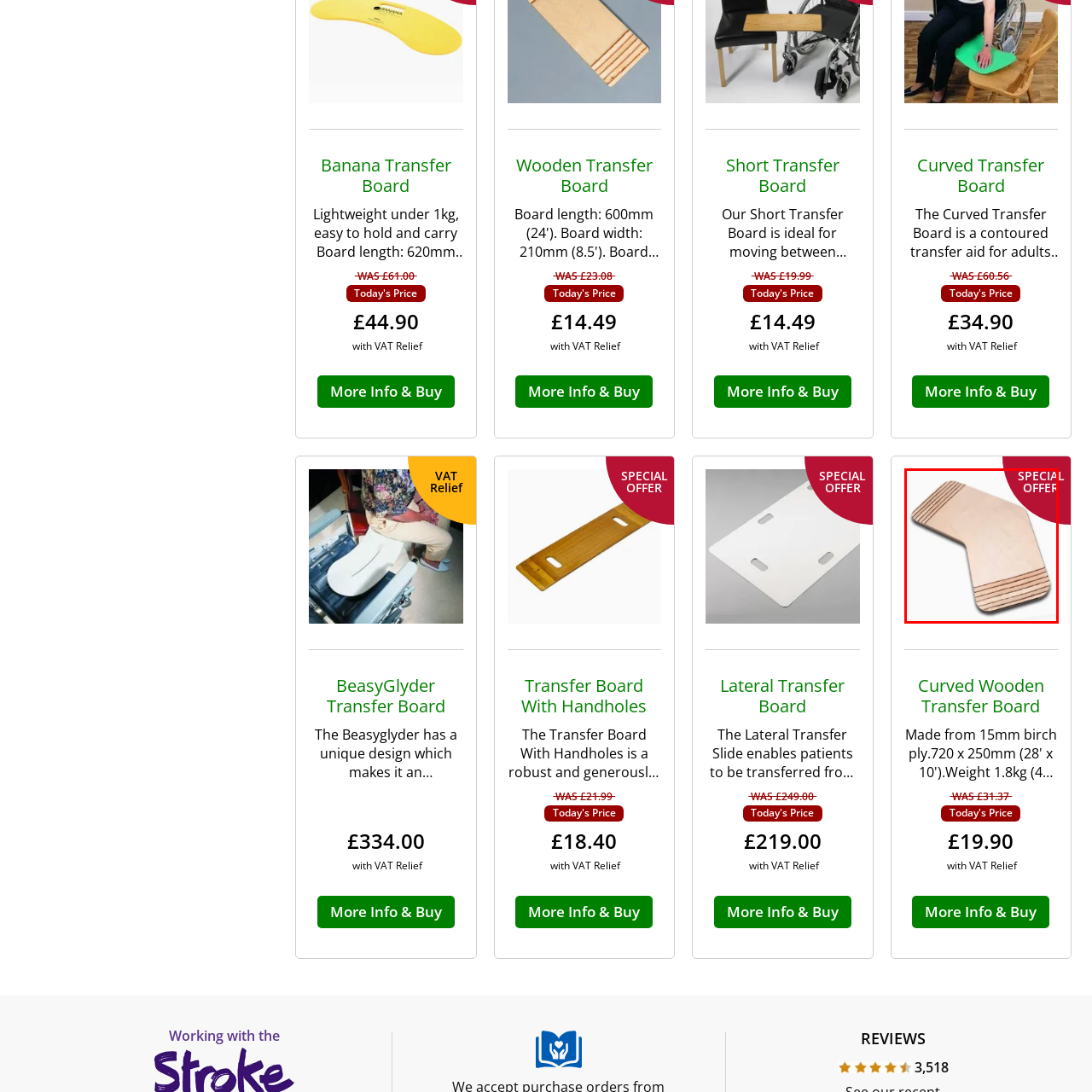Check the picture within the red bounding box and provide a brief answer using one word or phrase: What is the maximum user weight the board can support?

190 kg